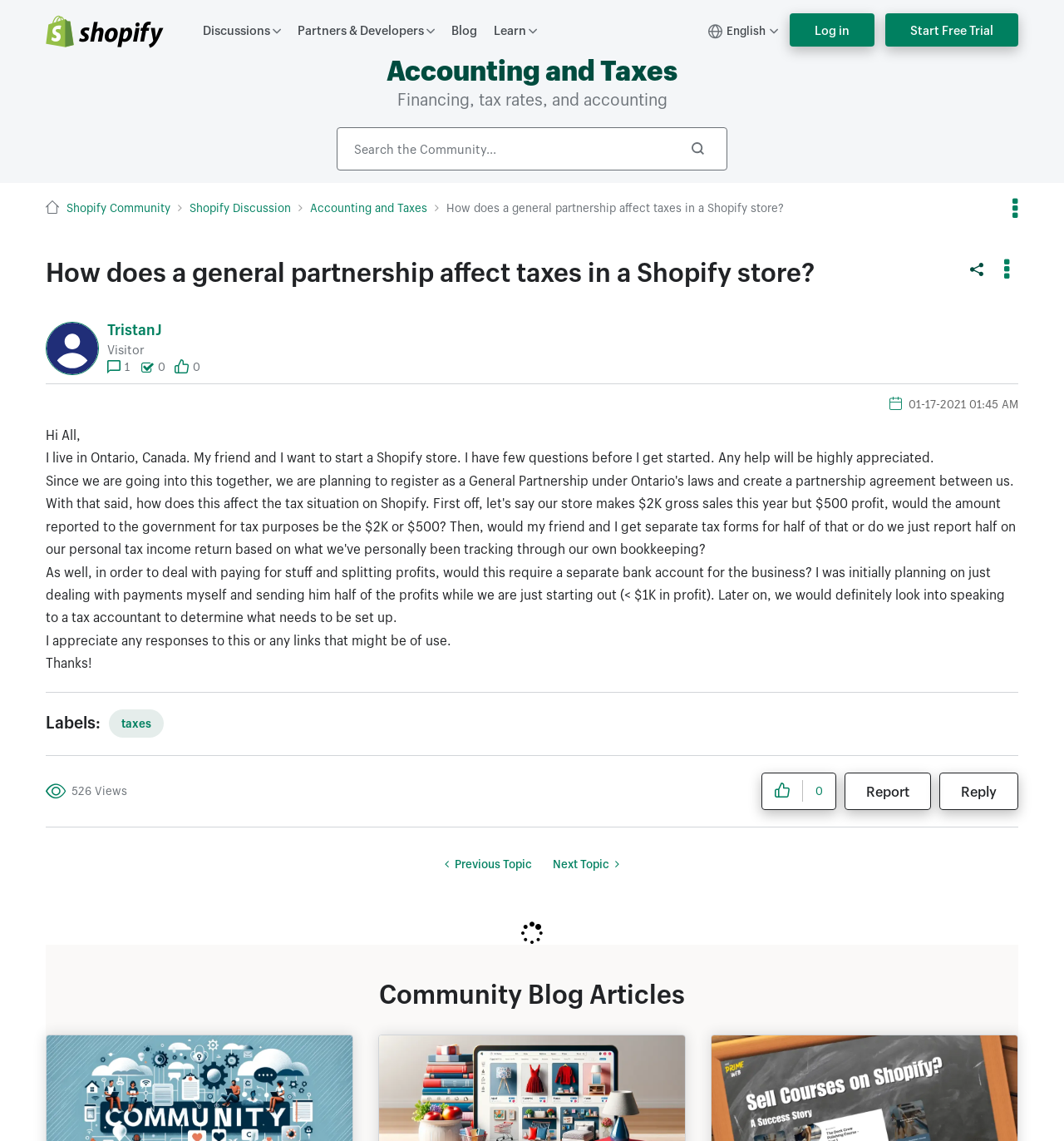Extract the bounding box of the UI element described as: "parent_node: Shoom Zone Productions".

None